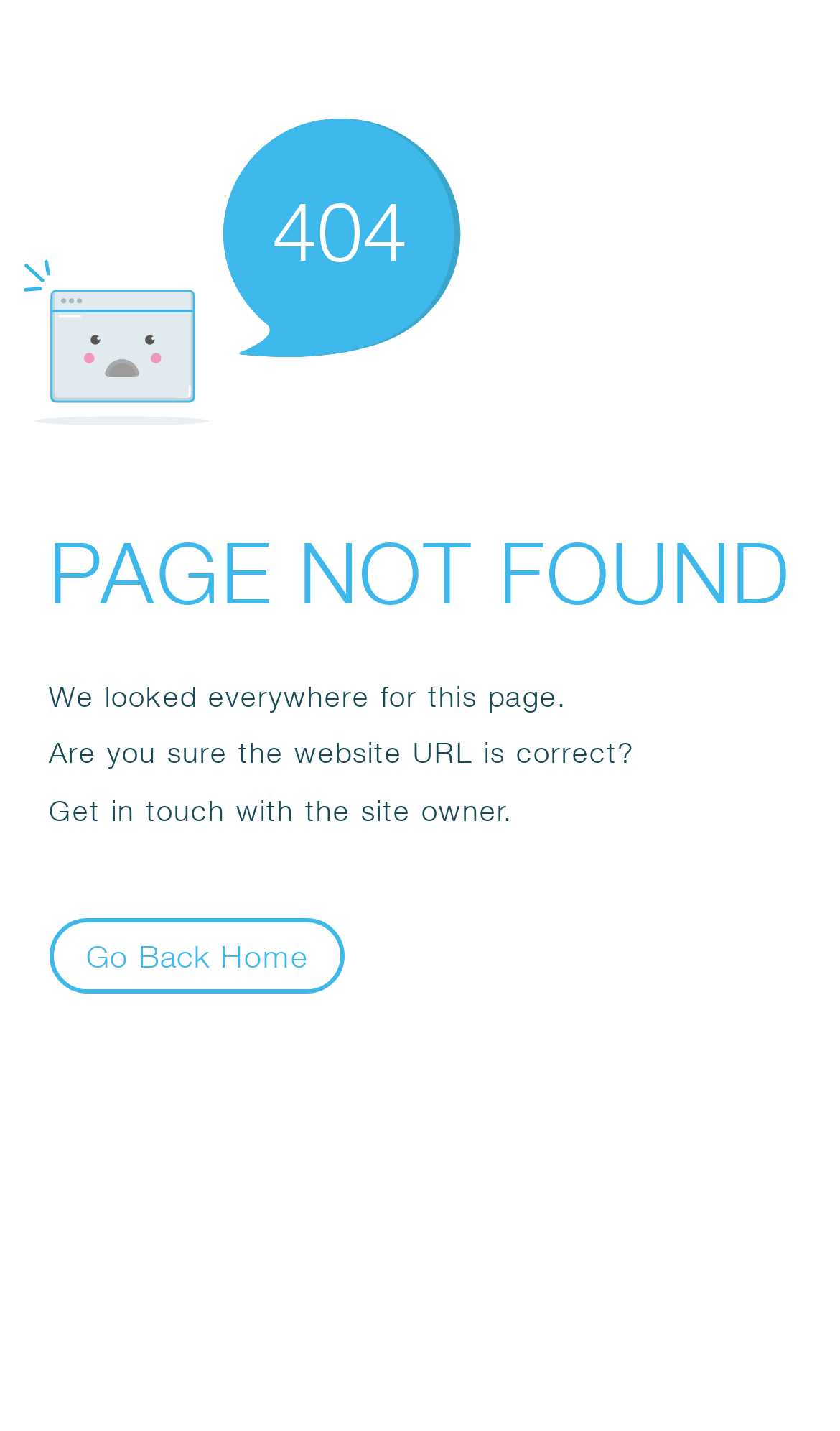Given the element description: "Go Back Home", predict the bounding box coordinates of the UI element it refers to, using four float numbers between 0 and 1, i.e., [left, top, right, bottom].

[0.058, 0.642, 0.411, 0.695]